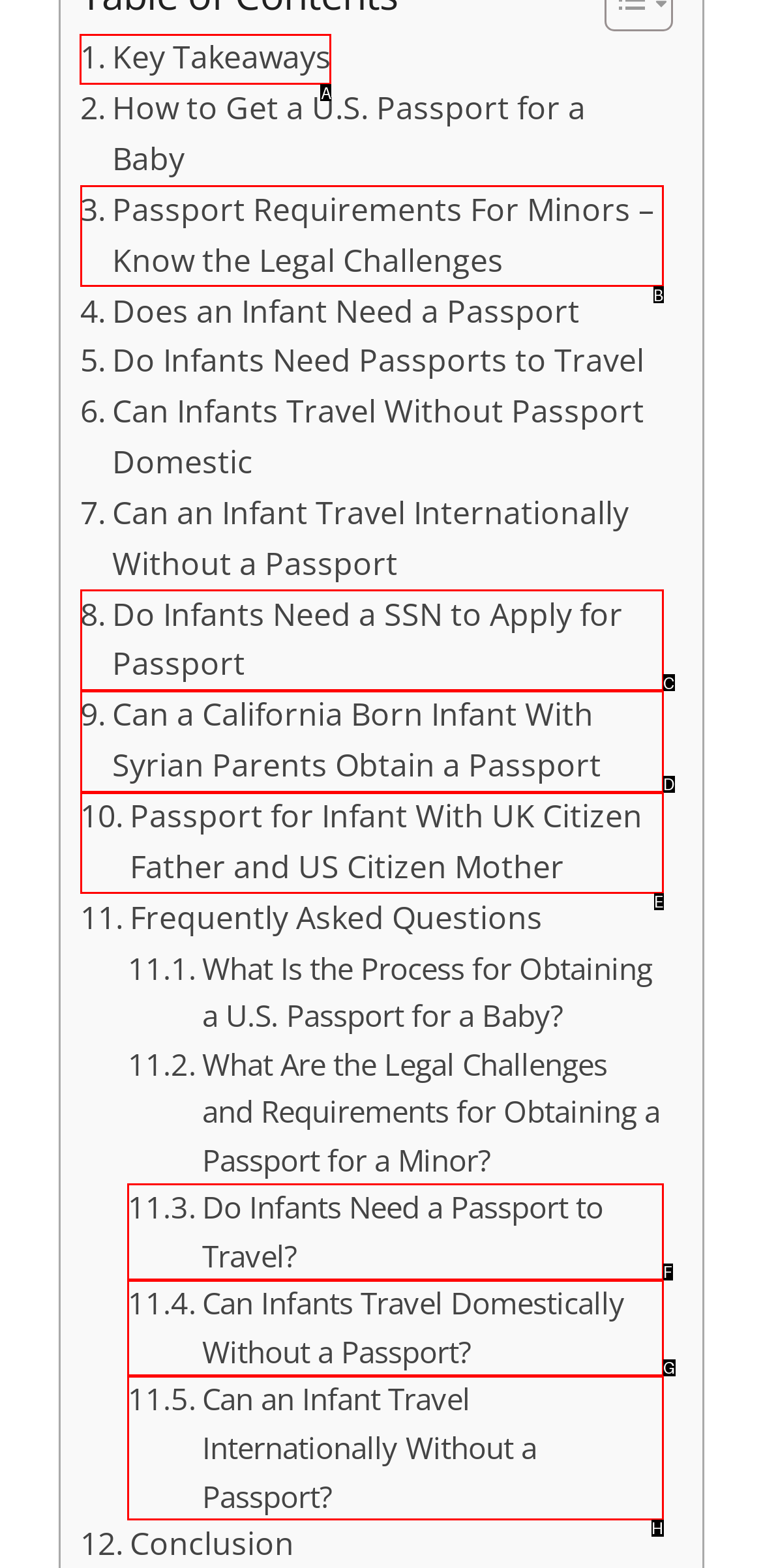Tell me which letter I should select to achieve the following goal: Click on 'Key Takeaways'
Answer with the corresponding letter from the provided options directly.

A